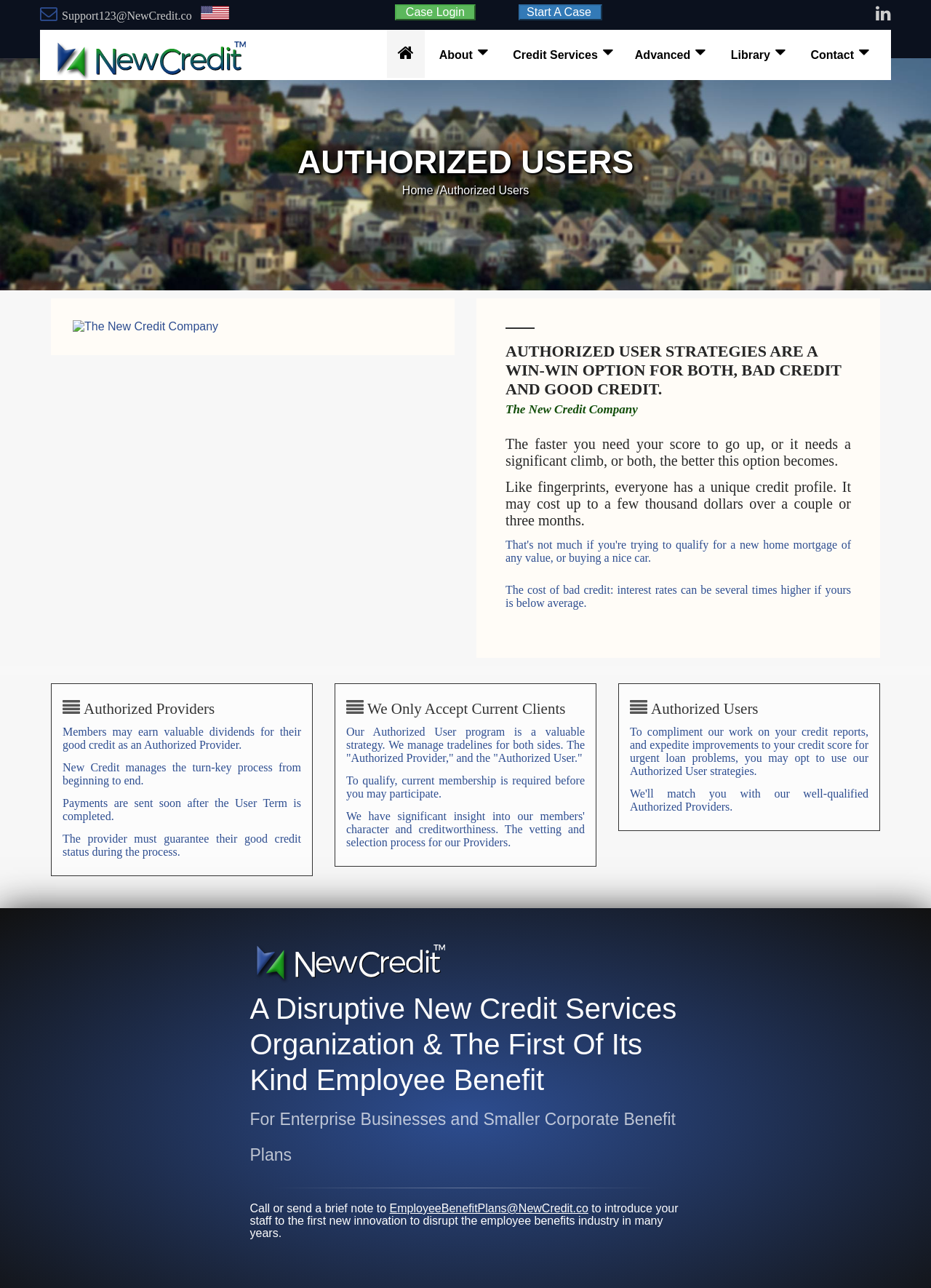Determine the bounding box coordinates of the clickable element to achieve the following action: 'Start a case'. Provide the coordinates as four float values between 0 and 1, formatted as [left, top, right, bottom].

[0.557, 0.005, 0.647, 0.014]